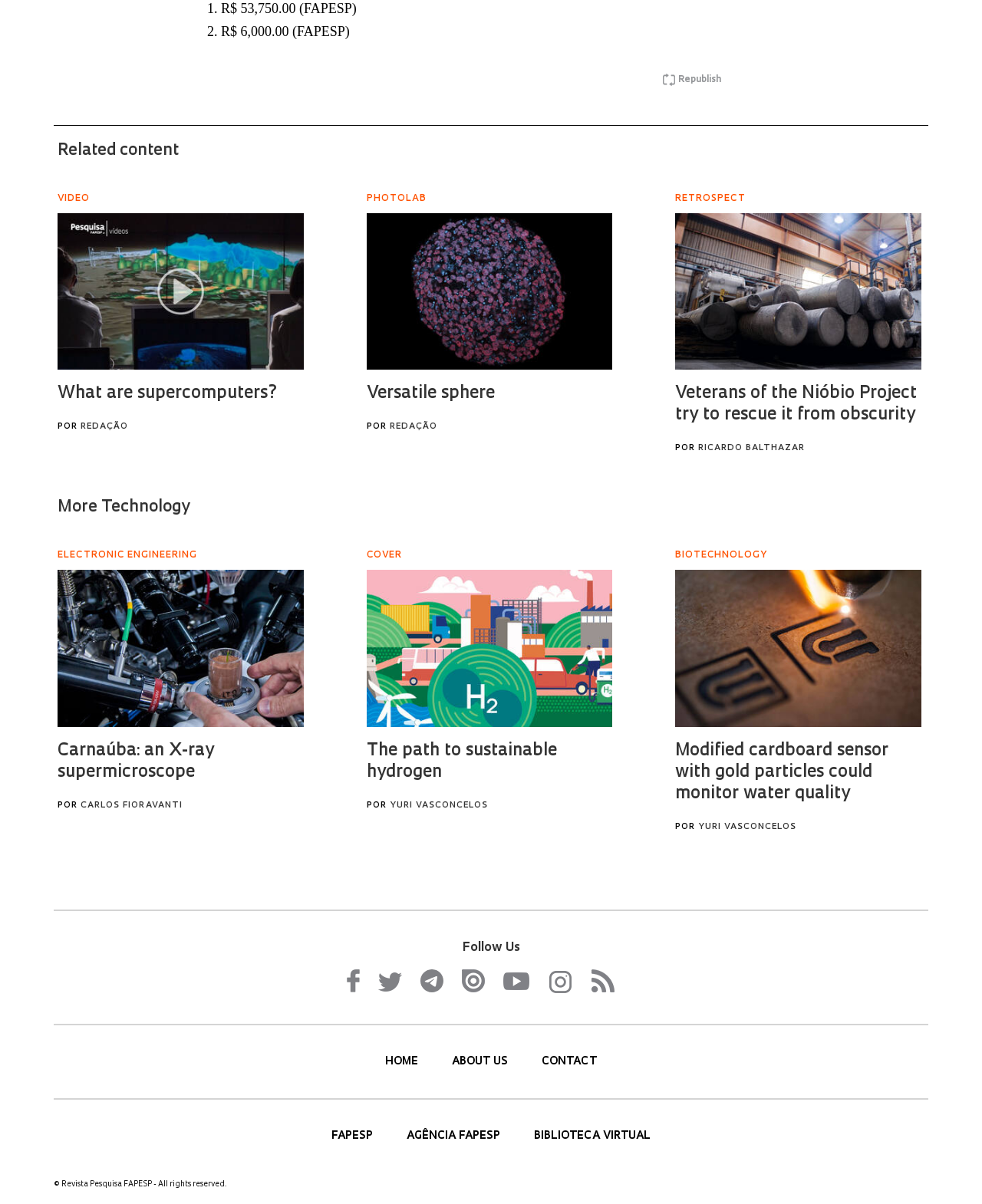What is the last link in the bottom menu?
Using the visual information, respond with a single word or phrase.

BIBLIOTECA VIRTUAL